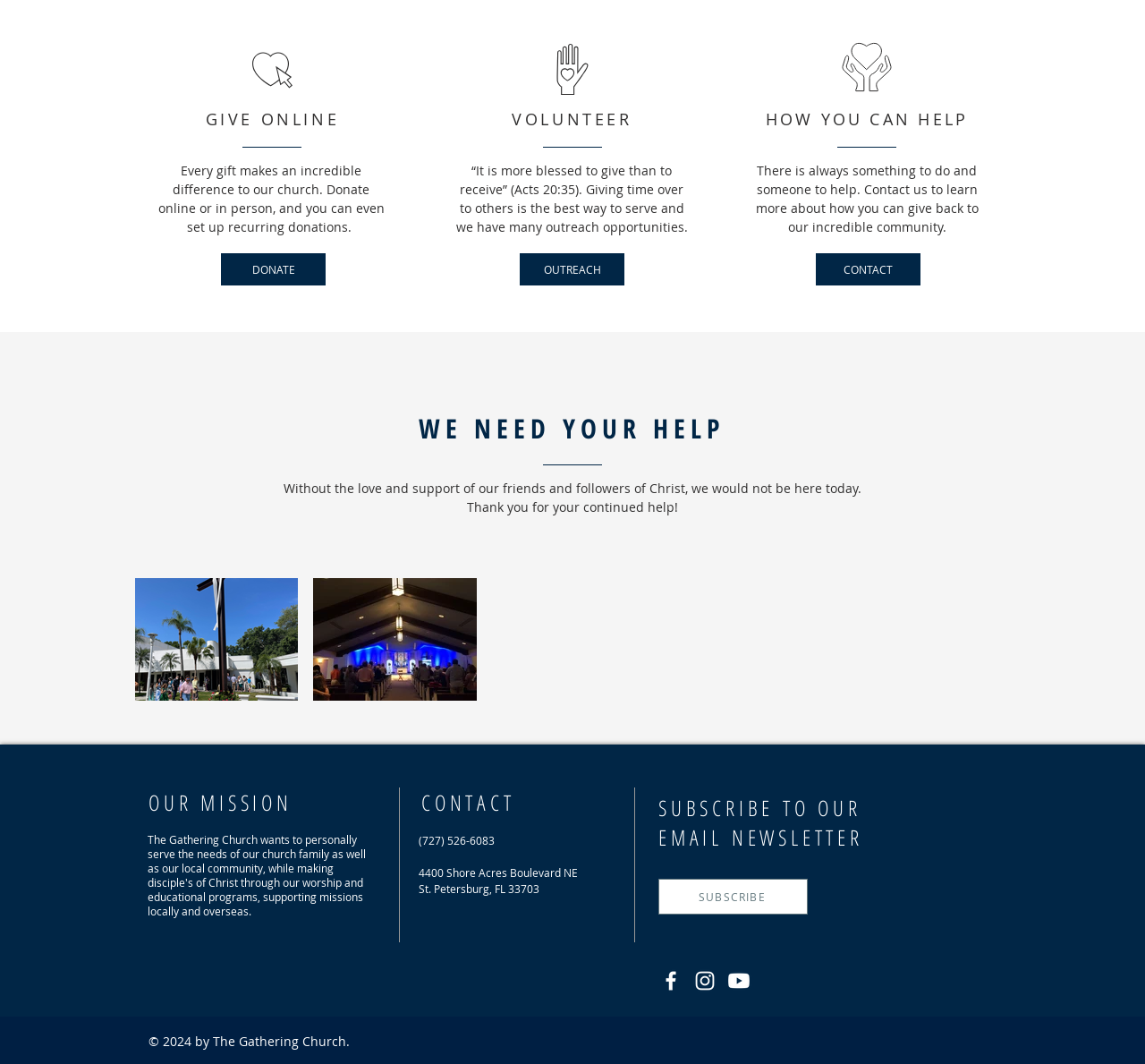Calculate the bounding box coordinates for the UI element based on the following description: "aria-label="Youtube"". Ensure the coordinates are four float numbers between 0 and 1, i.e., [left, top, right, bottom].

[0.634, 0.91, 0.656, 0.933]